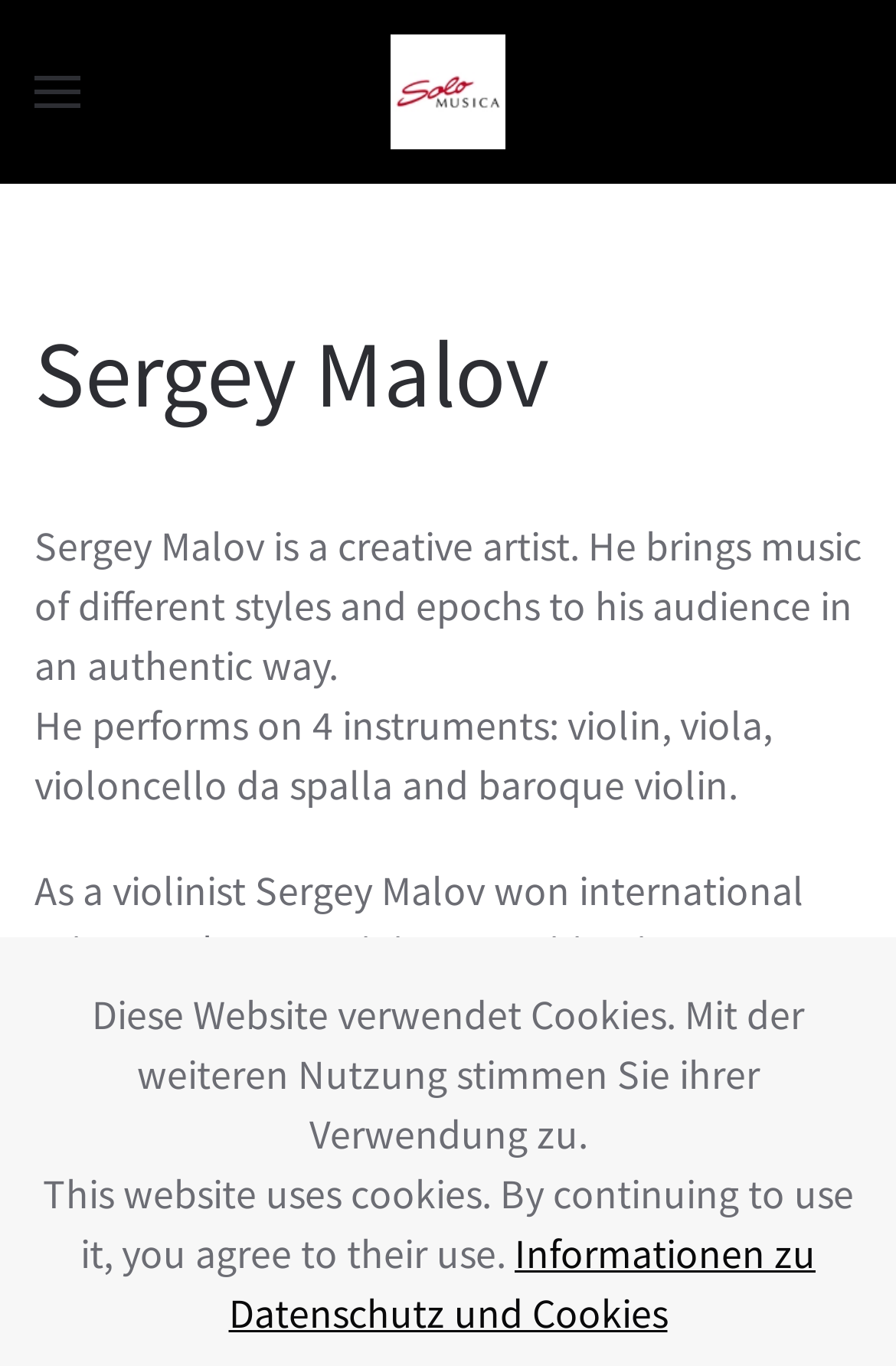Refer to the image and offer a detailed explanation in response to the question: What is the purpose of the 'Open menu' button?

The 'Open menu' button is likely used to open a menu that provides additional options or navigation for the user, as it is a common functionality associated with such buttons.